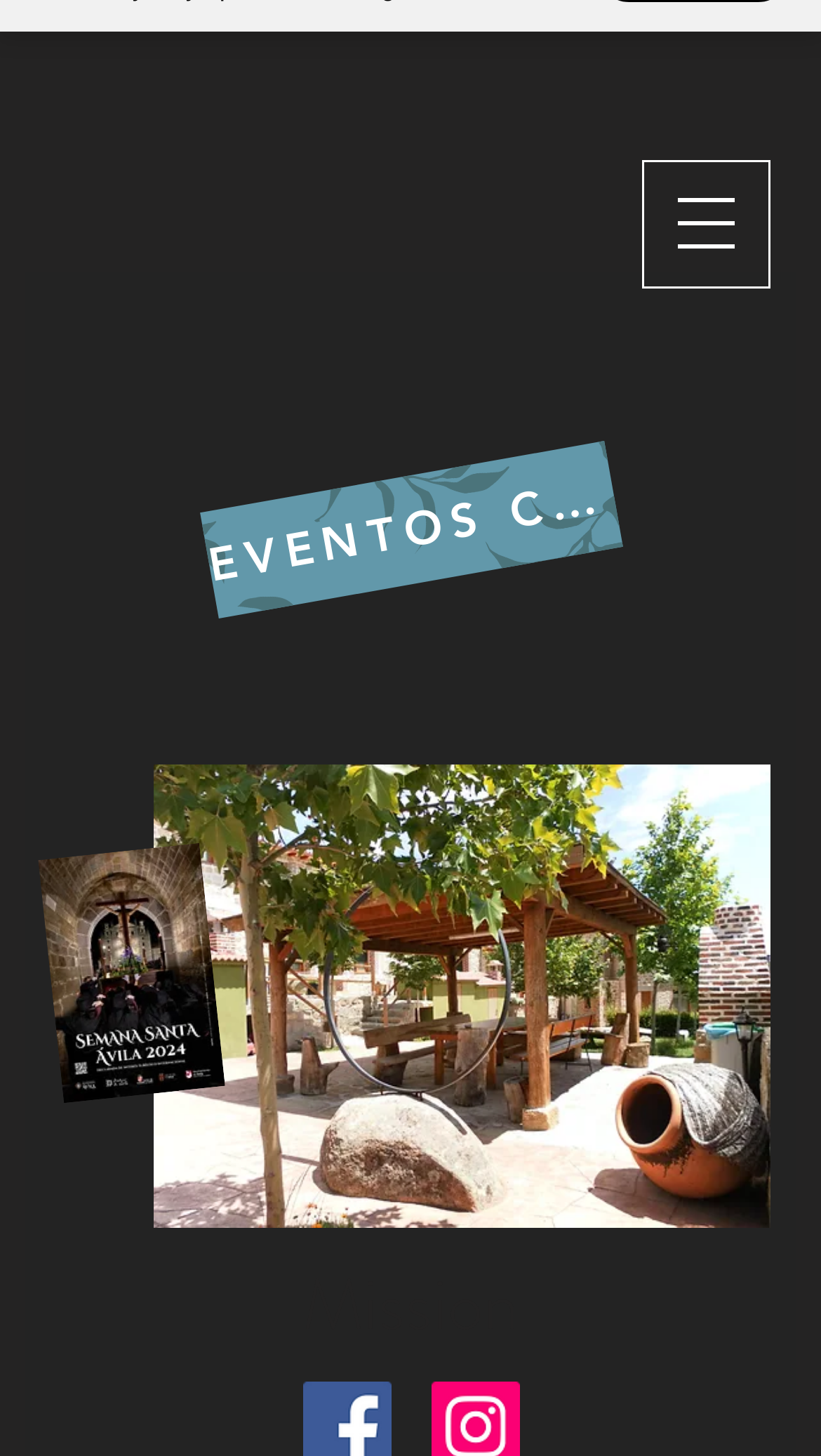Provide a one-word or short-phrase answer to the question:
What is the topic of the heading above the image 'barbacoa 2.JPG'?

Rural houses and tourist apartments